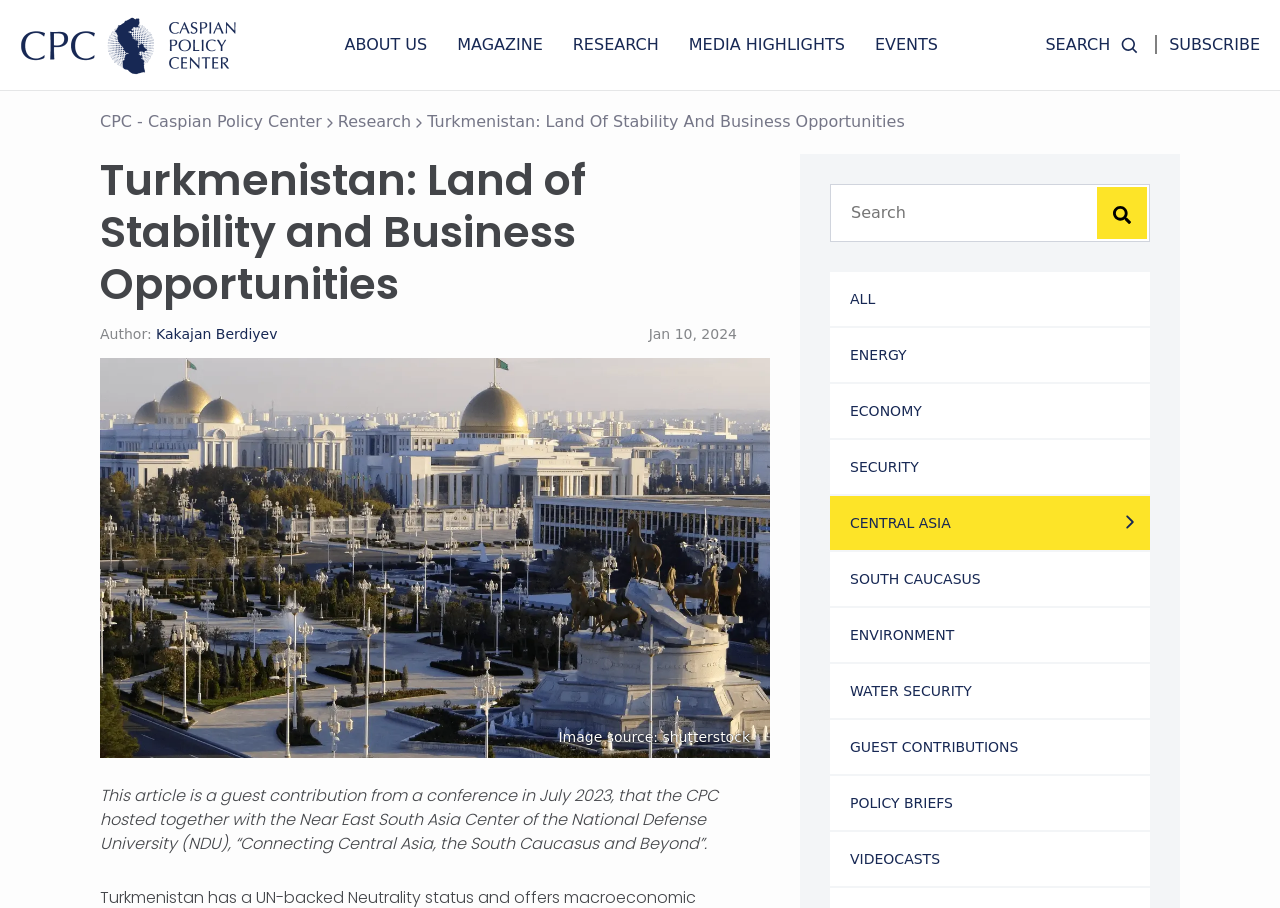What is the author of the current article?
Answer the question with a single word or phrase, referring to the image.

Kakajan Berdiyev